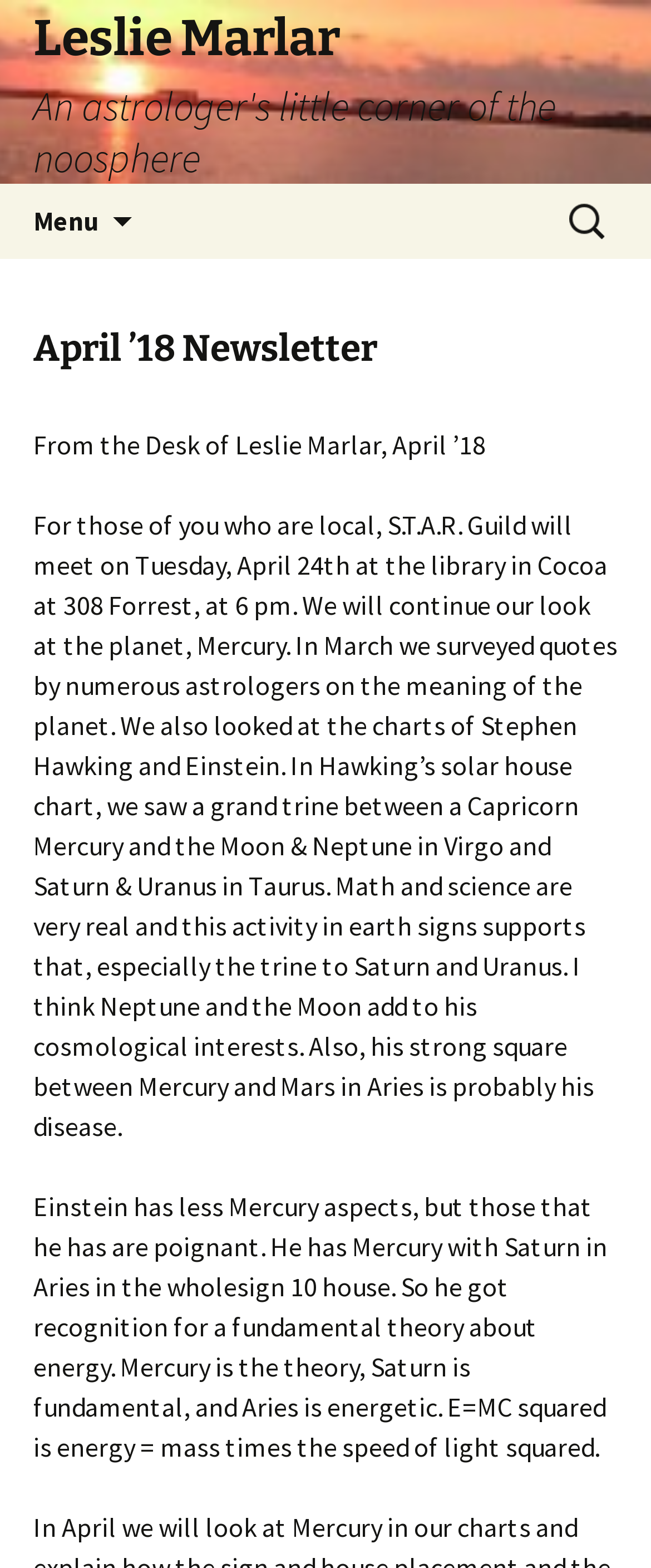Respond with a single word or short phrase to the following question: 
What is the equation mentioned in the newsletter?

E=MC squared